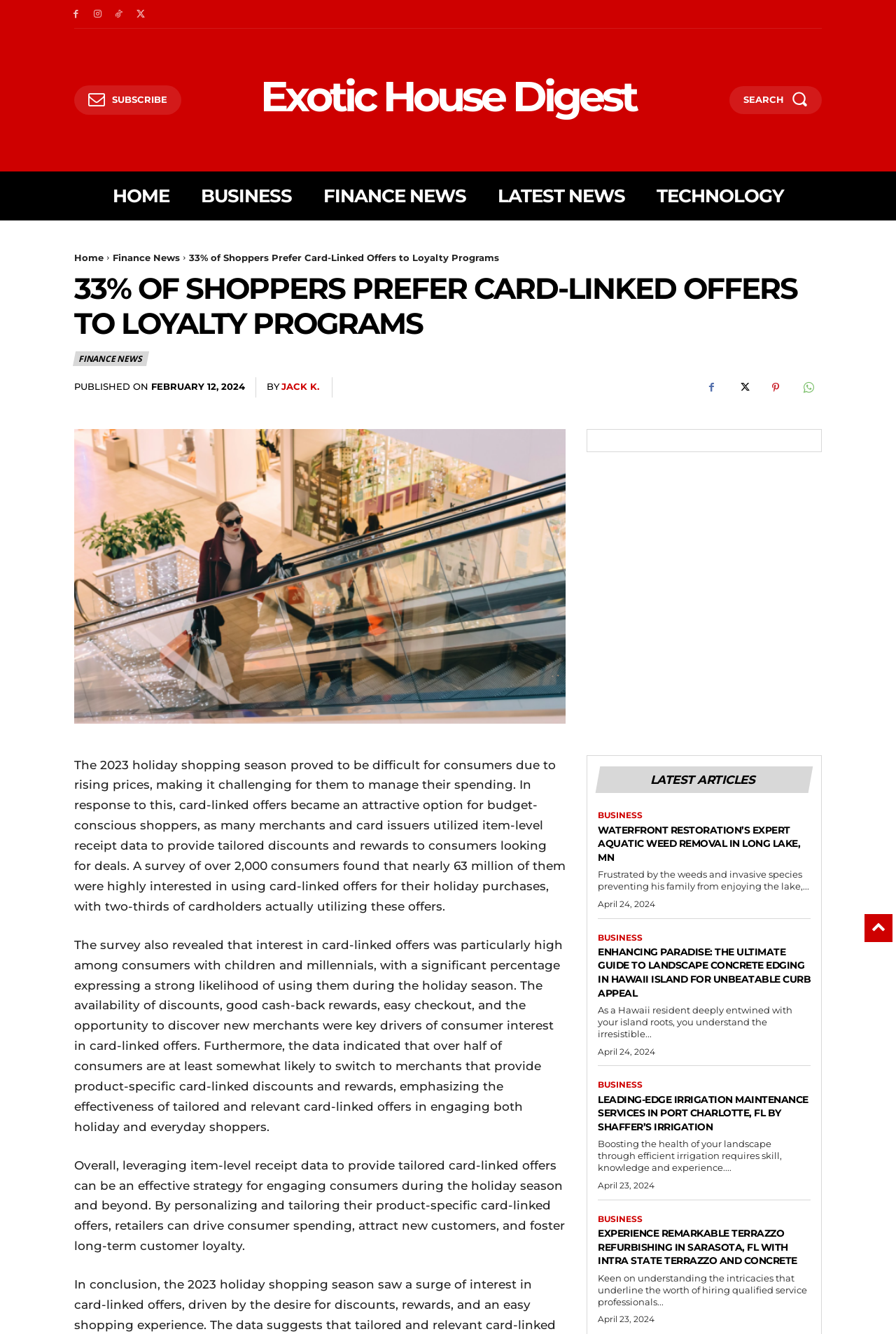Detail the various sections and features present on the webpage.

This webpage appears to be a news article or blog post from Exotic House Digest, with a focus on finance news. At the top of the page, there are several links to social media platforms and a search bar. Below that, there is a navigation menu with links to different sections of the website, including Home, Business, Finance News, Latest News, and Technology.

The main article is titled "33% of Shoppers Prefer Card-Linked Offers to Loyalty Programs" and is accompanied by a heading with the same text. The article discusses how card-linked offers became an attractive option for budget-conscious shoppers during the 2023 holiday season, citing a survey of over 2,000 consumers. The article goes on to explain the benefits of card-linked offers, including discounts, cash-back rewards, and easy checkout.

Below the main article, there is a section titled "Latest Articles" with links to several other articles, including "WATERFRONT RESTORATION’S EXPERT AQUATIC WEED REMOVAL IN LONG LAKE, MN", "ENHANCING PARADISE: THE ULTIMATE GUIDE TO LANDSCAPE CONCRETE EDGING IN HAWAII ISLAND FOR UNBEATABLE CURB APPEAL", and "LEADING-EDGE IRRIGATION MAINTENANCE SERVICES IN PORT CHARLOTTE, FL BY SHAFFER’S IRRIGATION". Each of these articles has a brief summary and a link to read more.

Throughout the page, there are several links to other articles and sections of the website, as well as social media links and a search bar. The overall layout is organized and easy to navigate, with clear headings and concise text.